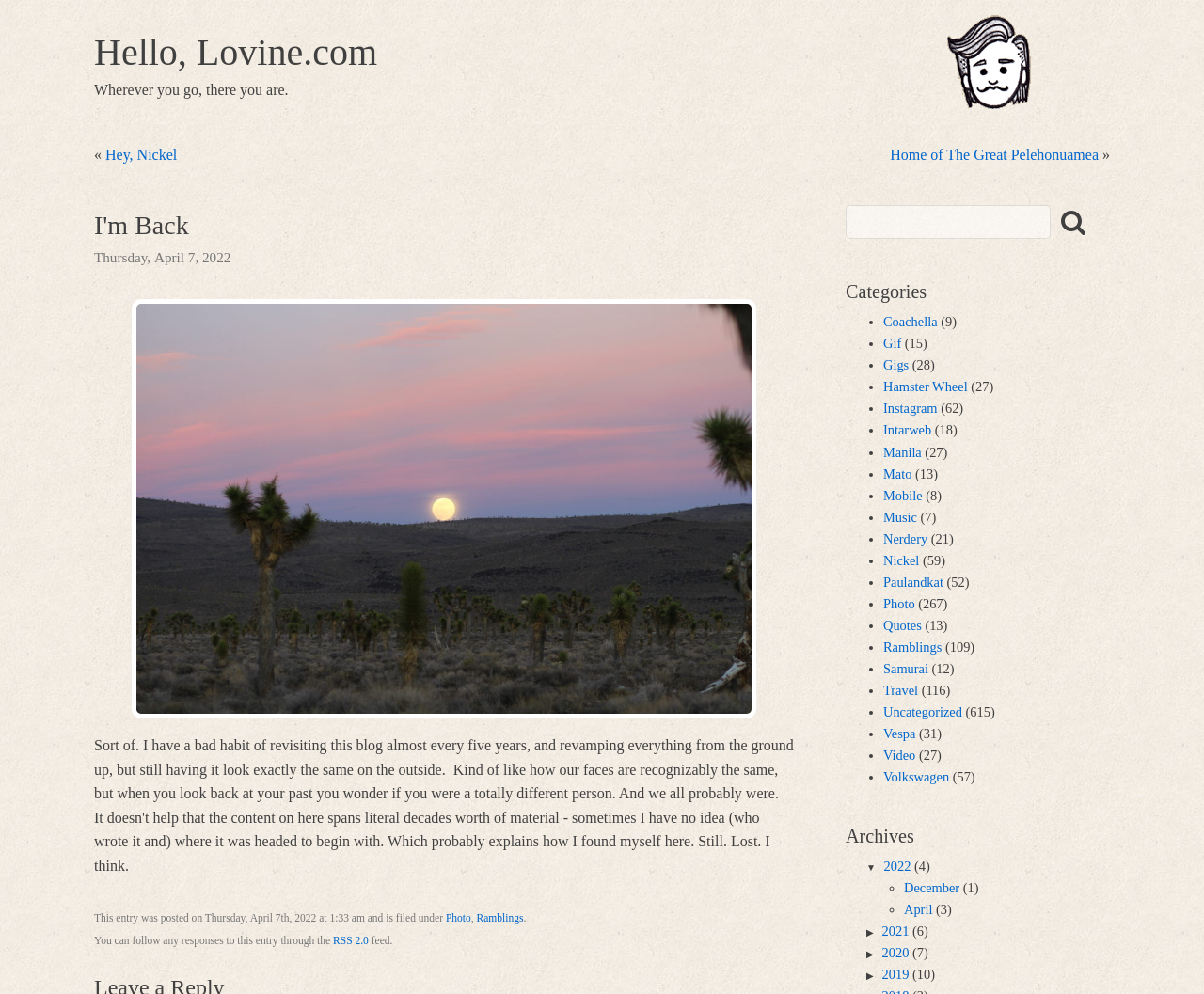Determine the bounding box coordinates for the area you should click to complete the following instruction: "search for something".

None